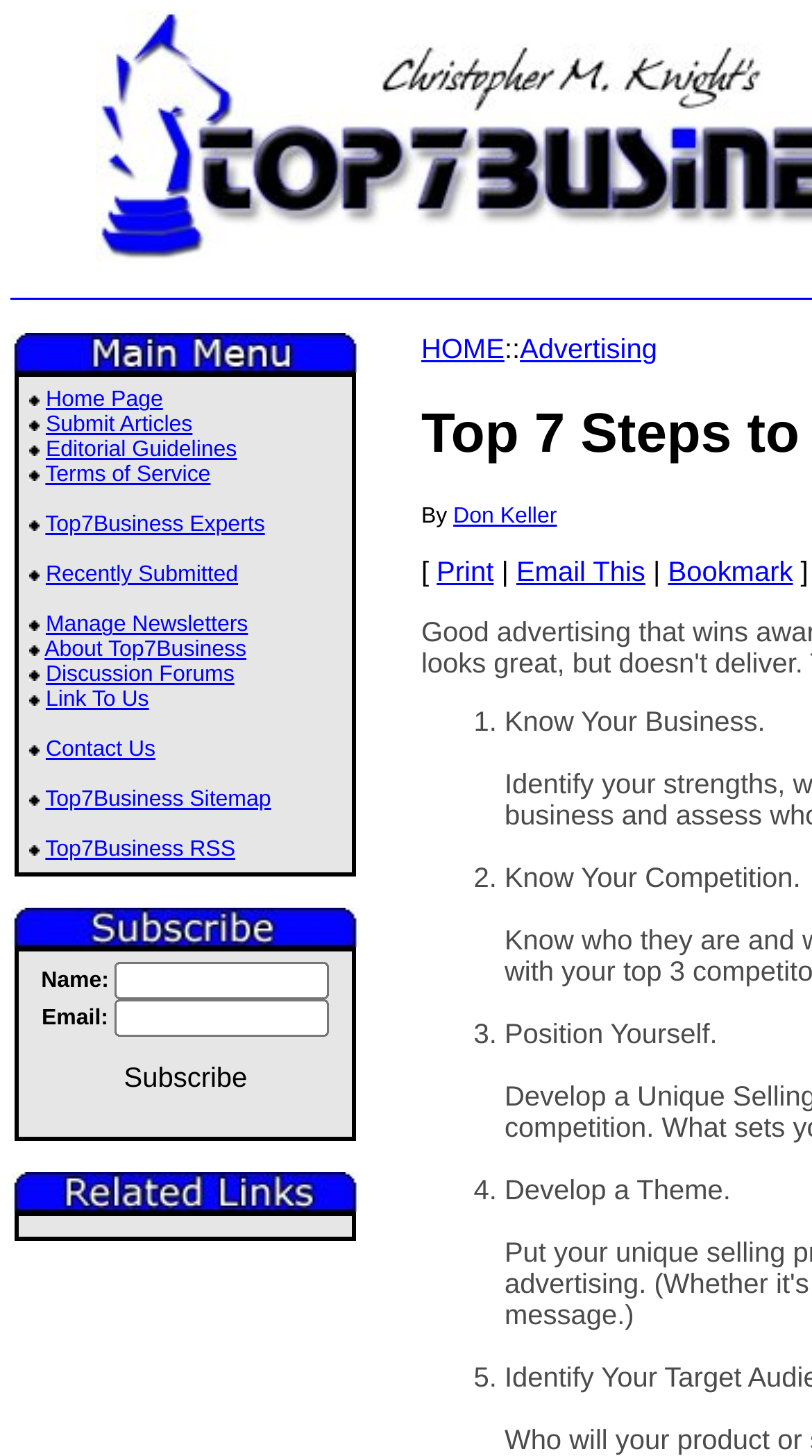Provide a one-word or short-phrase answer to the question:
Who is the author of the article?

Don Keller